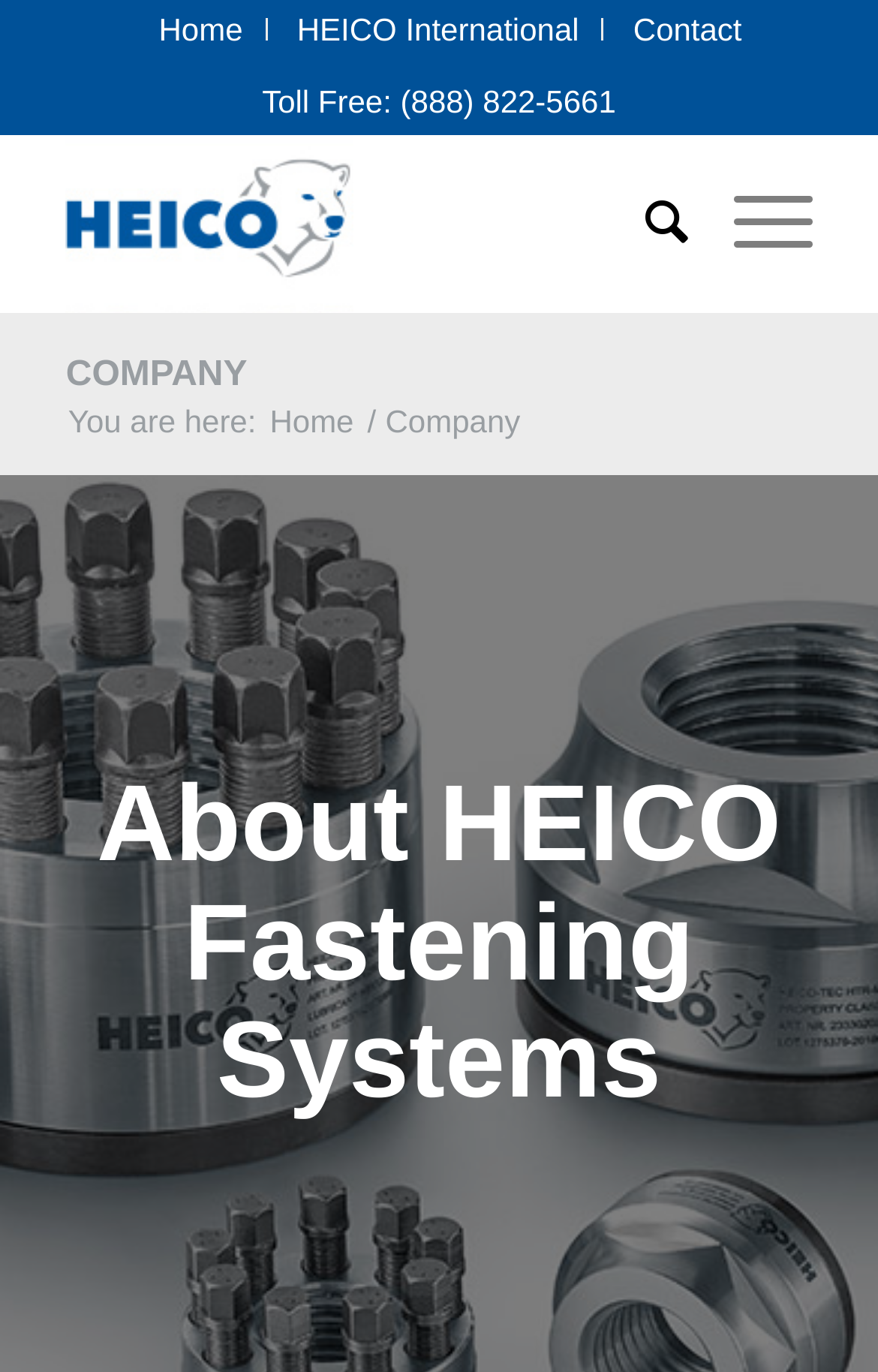How many main navigation links are there?
Look at the image and respond to the question as thoroughly as possible.

I found the number of main navigation links by looking at the top navigation bar, which has three links: 'HEICO Fastening Systems', 'Search', and 'Menu'.